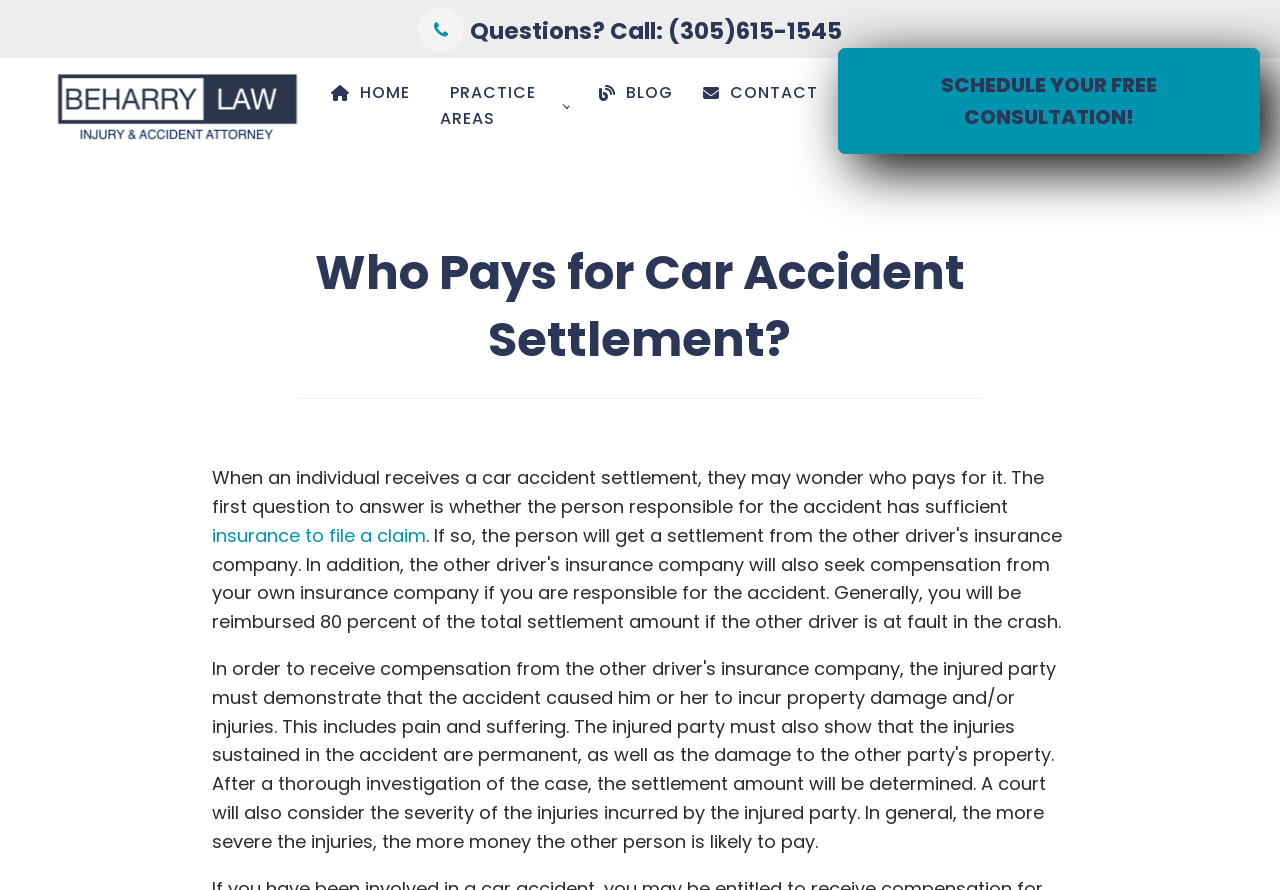What is the next step after determining who is responsible for the accident?
Please provide a full and detailed response to the question.

I found the answer by looking at the text 'The first question to answer is whether the person responsible for the accident has sufficient insurance to file a claim' which suggests that filing a claim is the next step after determining who is responsible for the accident.